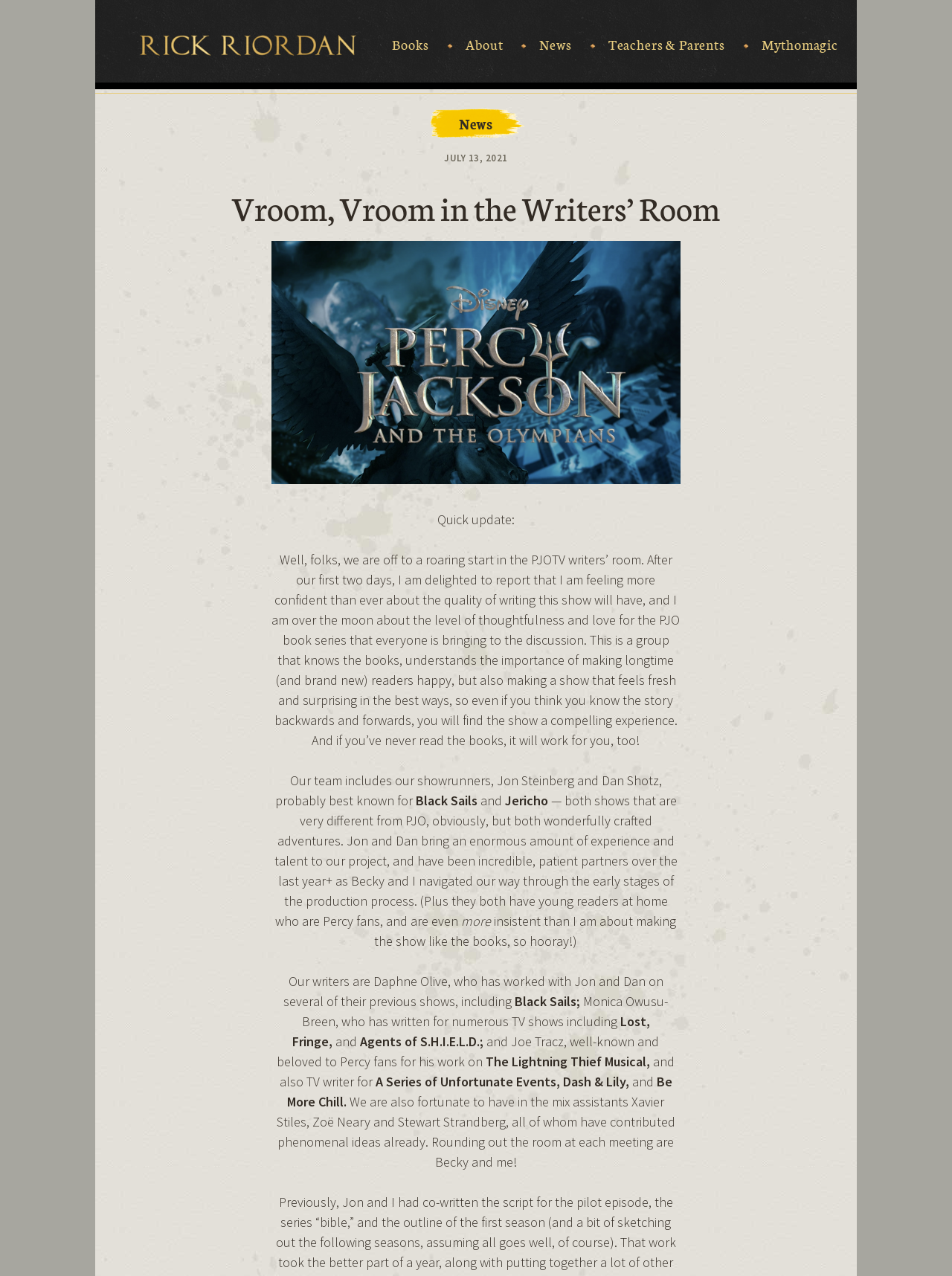Please provide a detailed answer to the question below based on the screenshot: 
What is the tone of the webpage?

The tone of the webpage can be inferred from the text content, which expresses excitement and confidence about the PJOTV writers' room. The author mentions being 'delighted' and 'over the moon' about the quality of writing, indicating a positive tone.